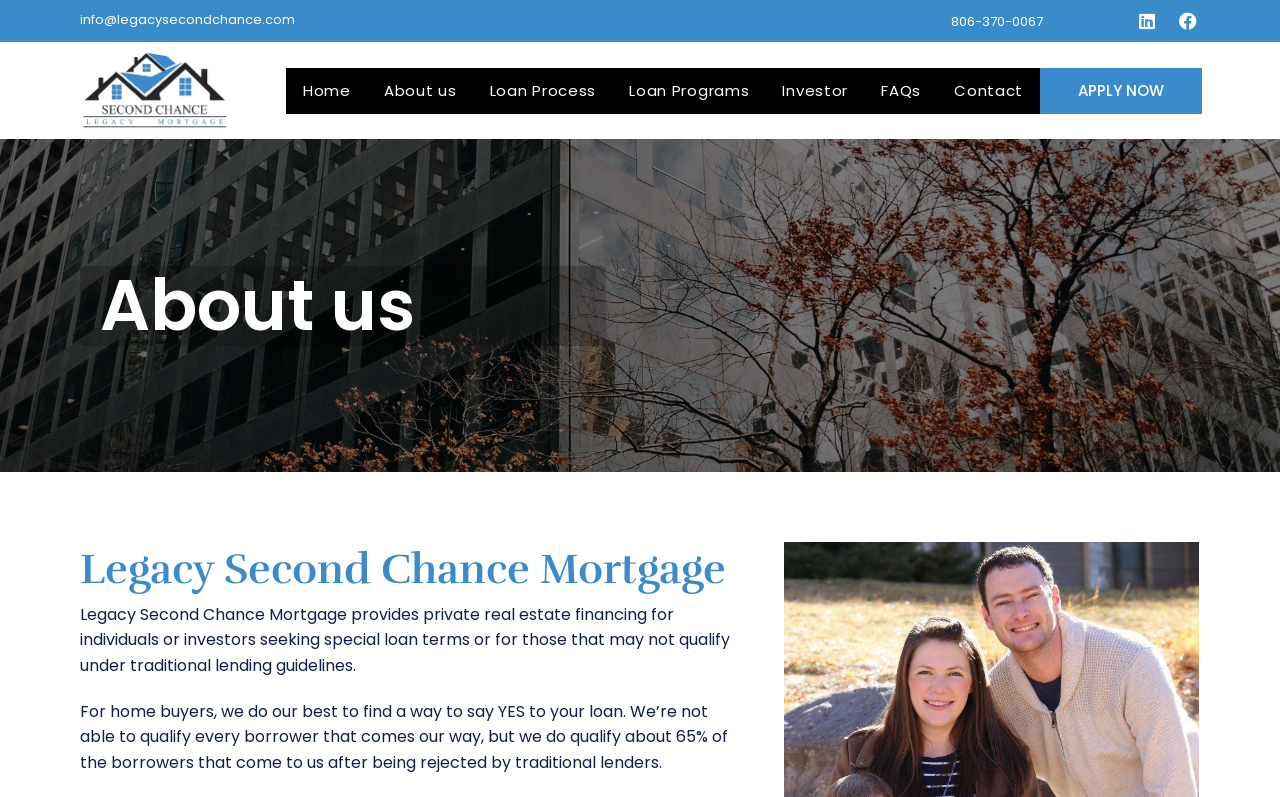Give a concise answer using one word or a phrase to the following question:
How many borrowers do they qualify on average?

About 65%